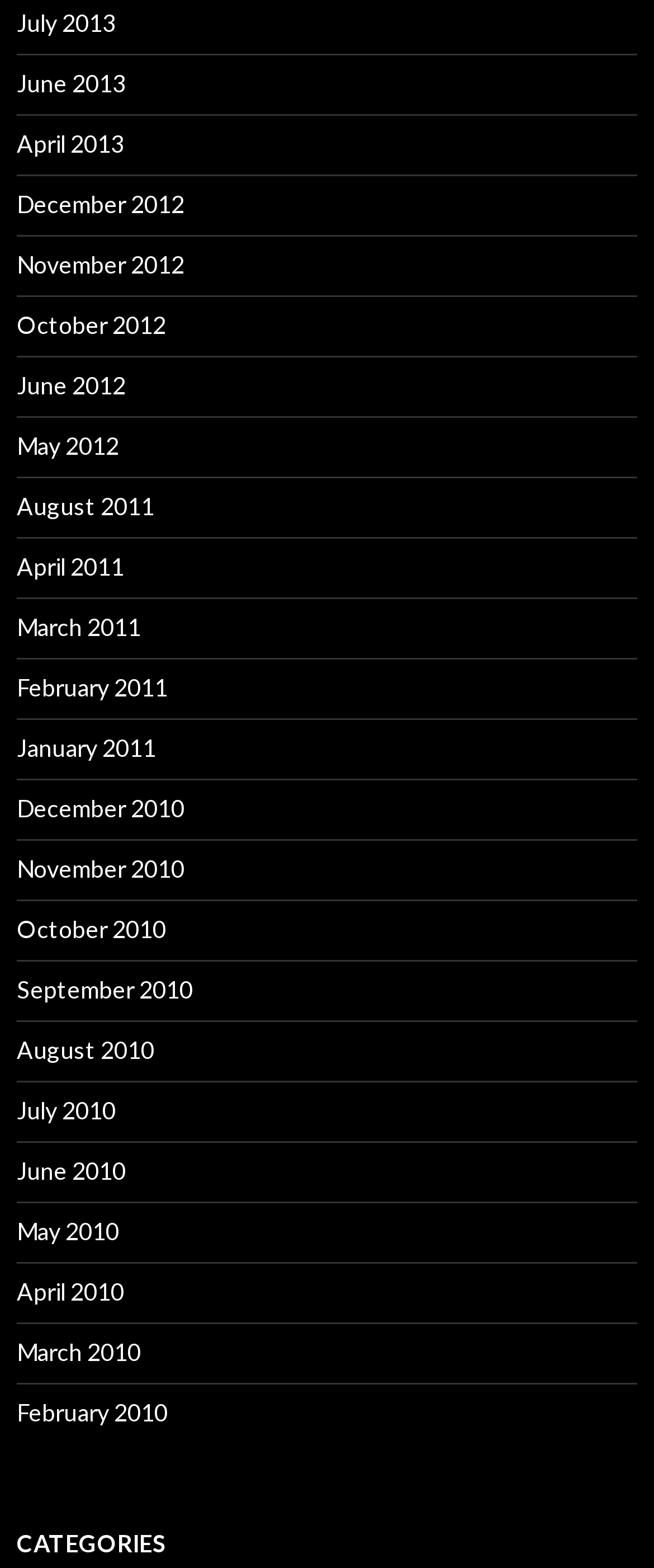Answer the following query with a single word or phrase:
What is the earliest month available on this webpage?

February 2010